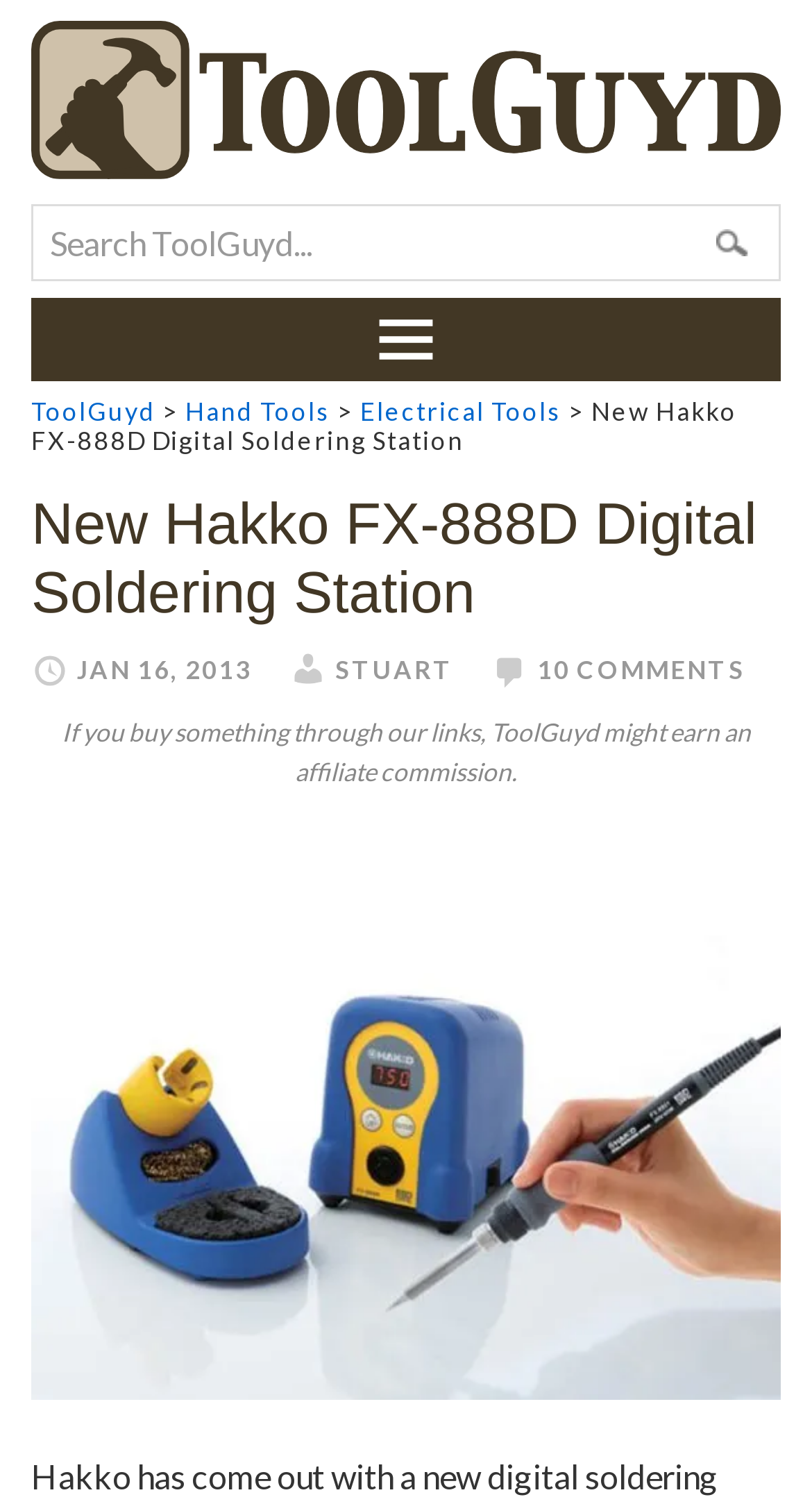Using the element description: "aria-label="Advertisement" name="aswift_0" title="Advertisement"", determine the bounding box coordinates. The coordinates should be in the format [left, top, right, bottom], with values between 0 and 1.

[0.09, 0.535, 0.91, 0.604]